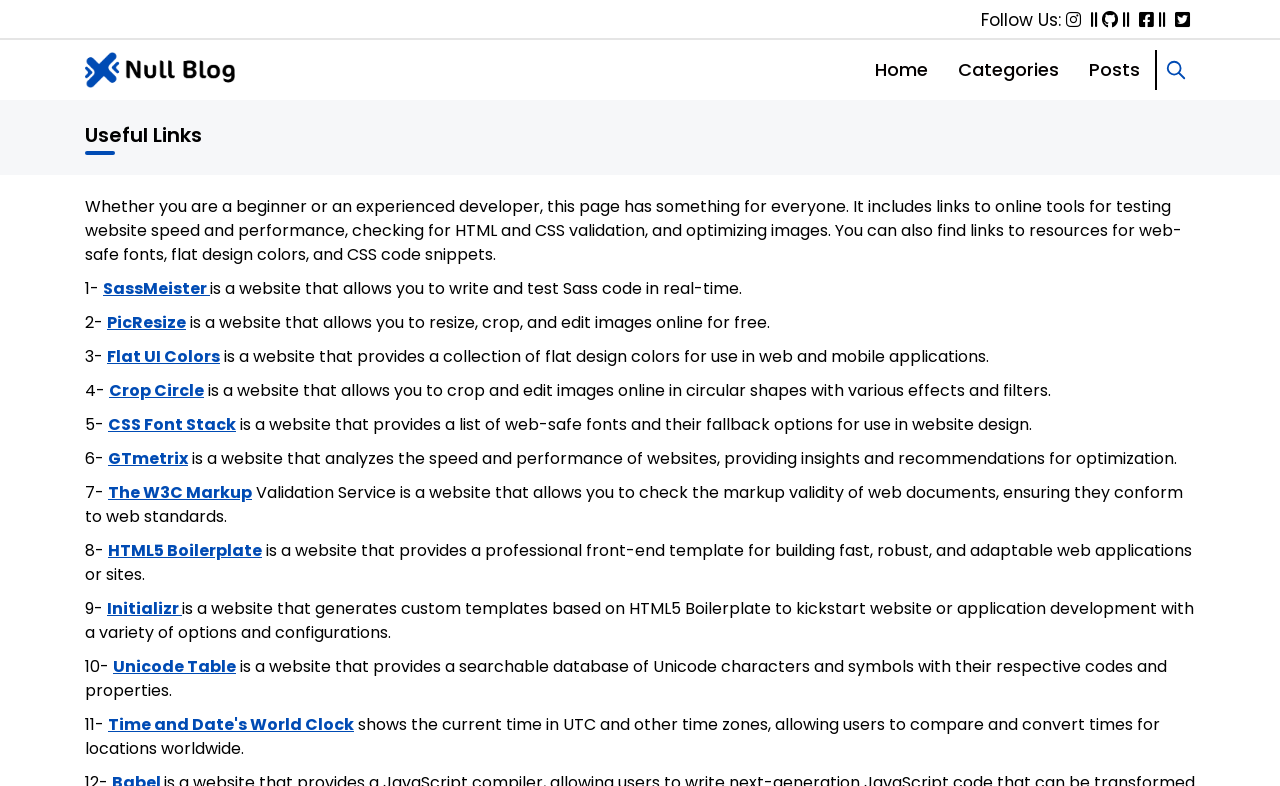Please identify the bounding box coordinates of the region to click in order to complete the task: "Visit Null Blog homepage". The coordinates must be four float numbers between 0 and 1, specified as [left, top, right, bottom].

[0.066, 0.073, 0.184, 0.102]